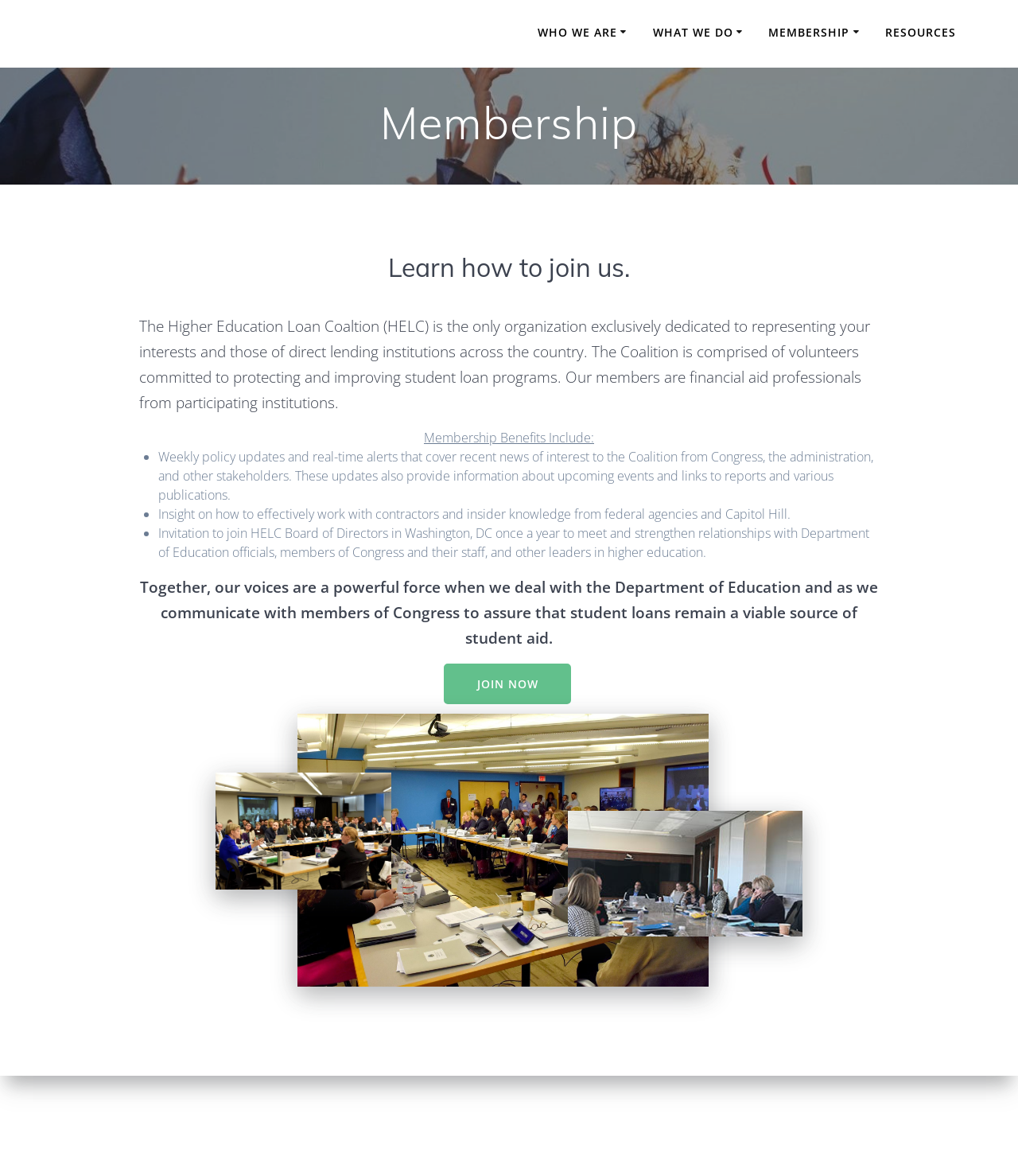Give a detailed overview of the webpage's appearance and contents.

The webpage is about the membership of the Higher Education Loan Coalition. At the top, there is a link to the organization's homepage, "HIGHER EDUCATION LOAN COALITION", followed by three main sections: "WHO WE ARE", "WHAT WE DO", and "MEMBERSHIP". Each section has a dropdown menu with links to more specific pages, such as "About Us", "Advocate", and "Membership Information".

Below these sections, there is a heading "Membership" and a subheading "Learn how to join us." The main content of the page describes the benefits of membership, including weekly policy updates, insight into working with contractors, and invitations to join the HELC Board of Directors. This text is accompanied by three bullet points that elaborate on these benefits.

There are three images on the page, but their contents are not specified. One is located near the top, while the other two are near the bottom.

A call-to-action button "JOIN NOW" is prominently displayed near the bottom of the page, encouraging visitors to become members. Overall, the page provides information about the organization and its membership benefits, with a clear call to action to join.